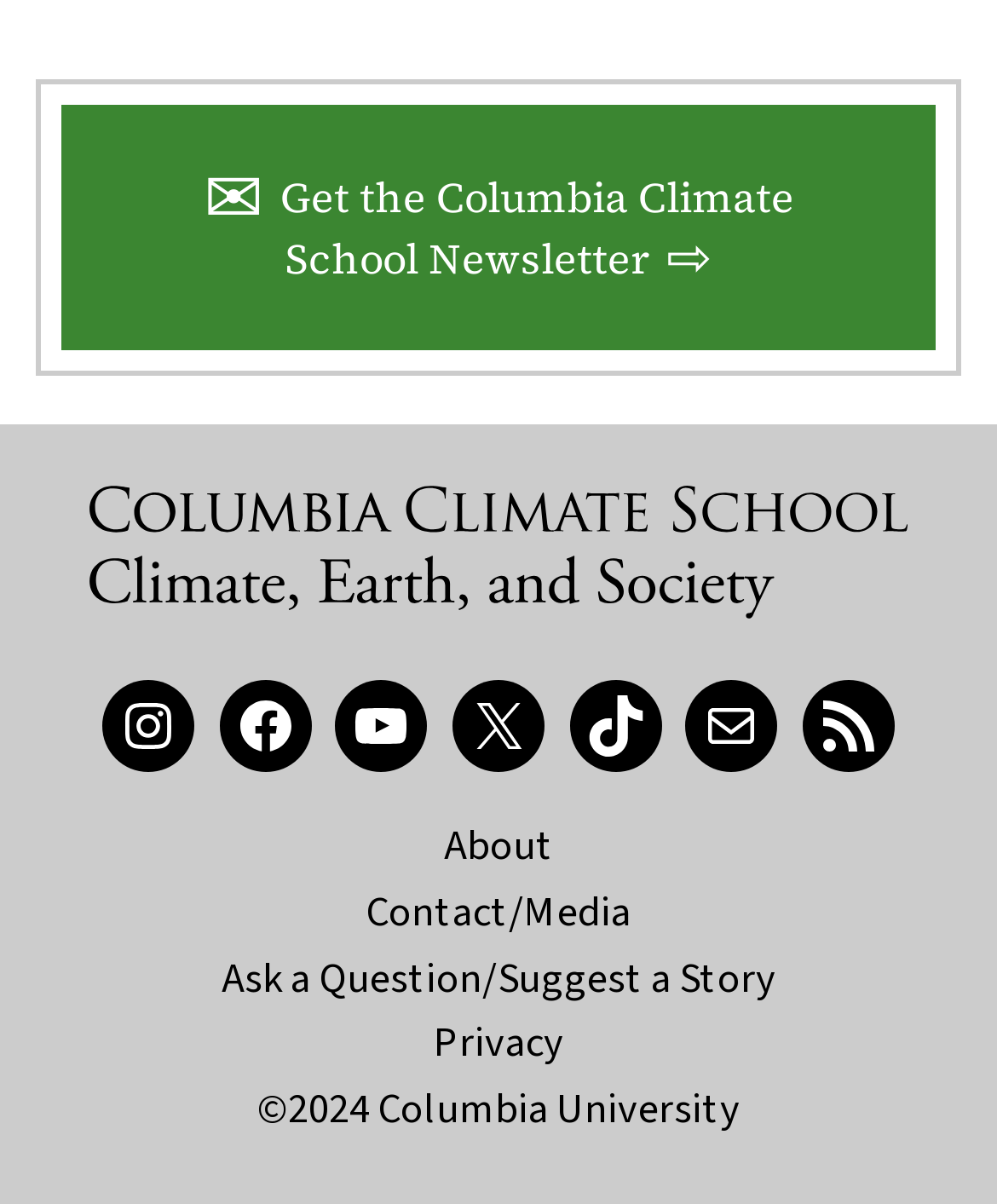Provide the bounding box coordinates for the UI element that is described as: "Subscribe".

None